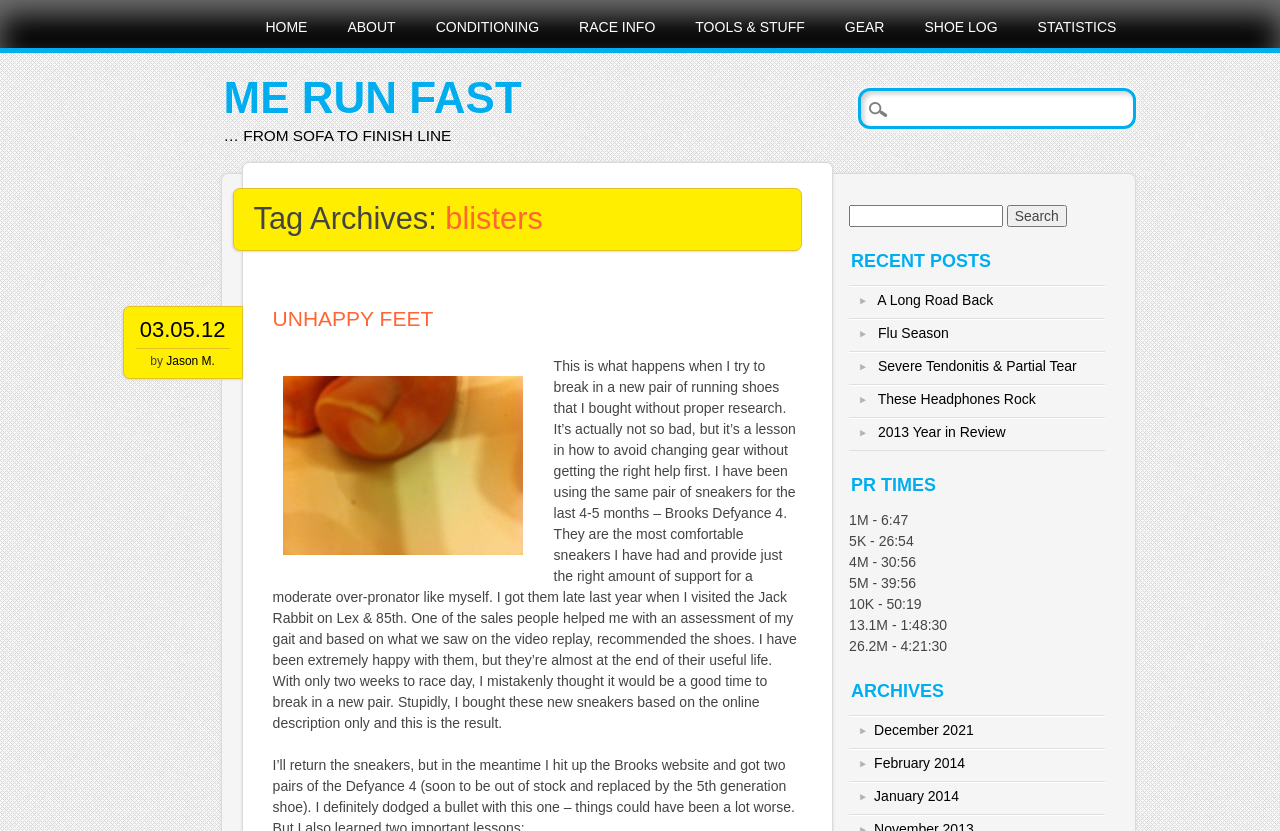Determine the bounding box coordinates of the clickable region to follow the instruction: "Check recent posts".

[0.663, 0.303, 0.864, 0.327]